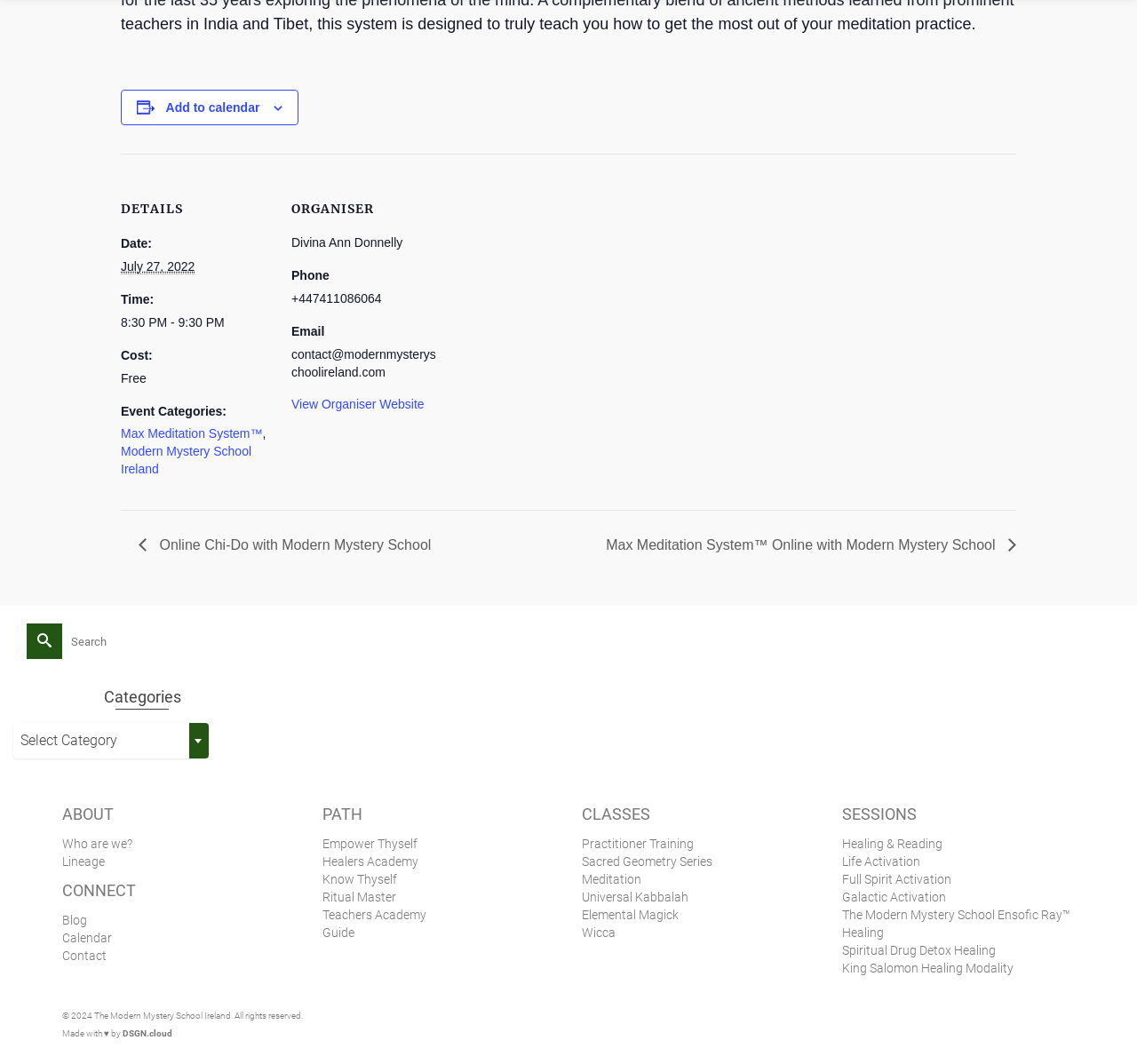Indicate the bounding box coordinates of the element that needs to be clicked to satisfy the following instruction: "Search for something". The coordinates should be four float numbers between 0 and 1, i.e., [left, top, right, bottom].

None